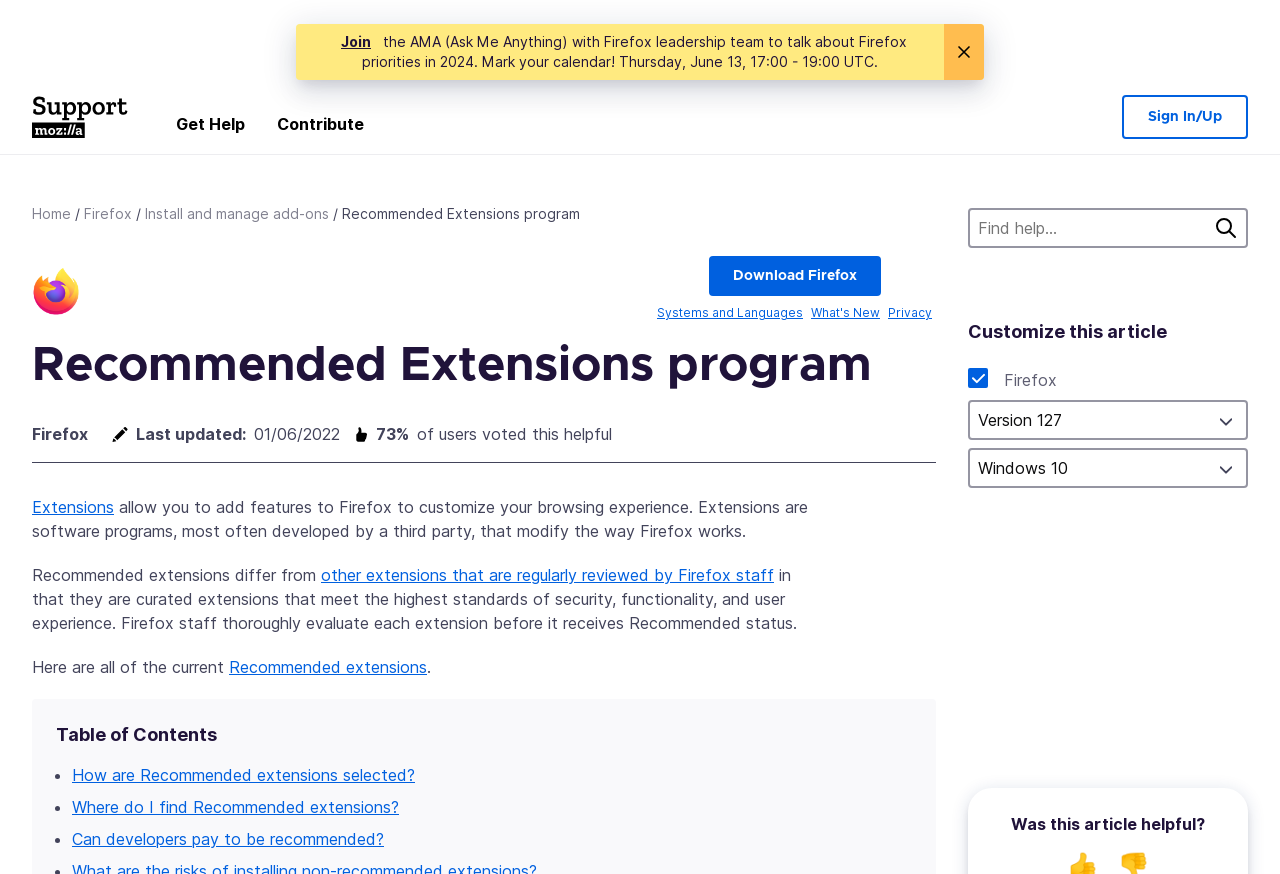Generate a detailed explanation of the webpage's features and information.

This webpage is about the Recommended Extensions program for Firefox. At the top right corner, there is a button and a link to "Join" an AMA (Ask Me Anything) session with Firefox leadership team. Below that, there is a Mozilla Support Logo, which is an image, and a link to "Get Help" with a dropdown menu. 

To the right of the logo, there are links to "Contribute" and "Sign In/Up". On the top left, there are links to "Home", "Firefox", and "Install and manage add-ons". 

Below these links, there is a search box with a "Search" button to the right. Above the search box, there is a heading "Recommended Extensions program". 

On the right side of the page, there is a section with a heading "Customize this article" and two dropdown menus. Below that, there is a question "Was this article helpful?" with a rating system.

The main content of the page starts with a heading "Recommended Extensions program" and explains what extensions are and how they can customize the browsing experience. It then explains how Recommended extensions differ from other extensions and how they are curated by Firefox staff. 

The page also lists all the current Recommended extensions and provides a table of contents with links to sections about how Recommended extensions are selected, where to find them, and whether developers can pay to be recommended.